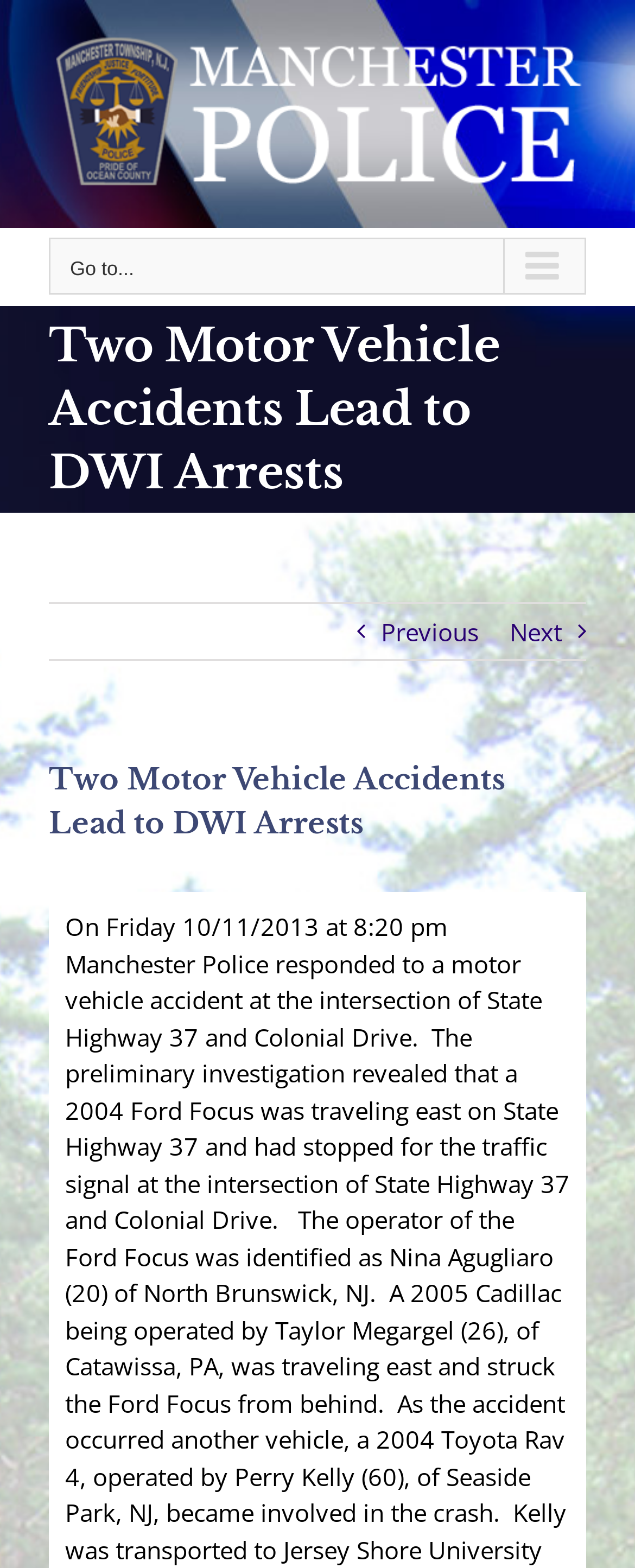Determine the main heading text of the webpage.

Two Motor Vehicle Accidents Lead to DWI Arrests